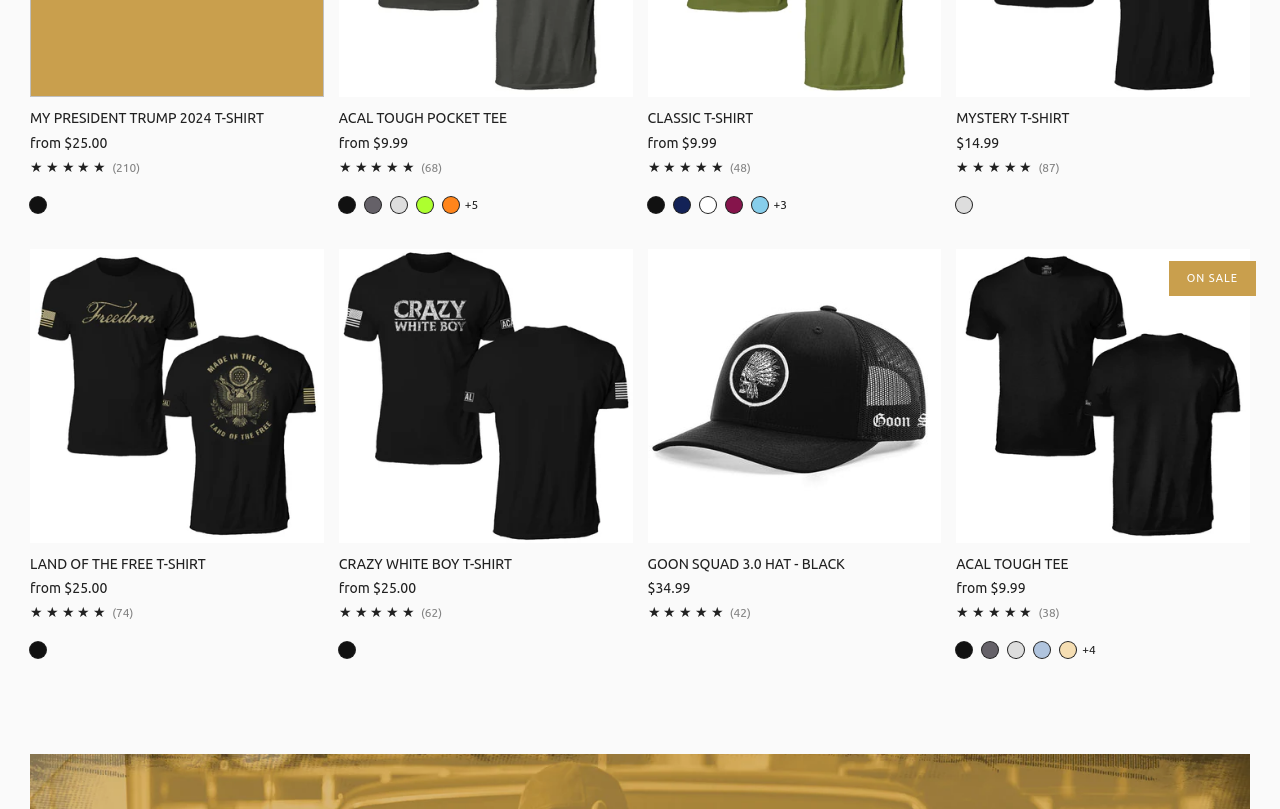Please specify the bounding box coordinates of the clickable region to carry out the following instruction: "Select CLASSIC T-SHIRT". The coordinates should be four float numbers between 0 and 1, in the format [left, top, right, bottom].

[0.506, 0.135, 0.735, 0.158]